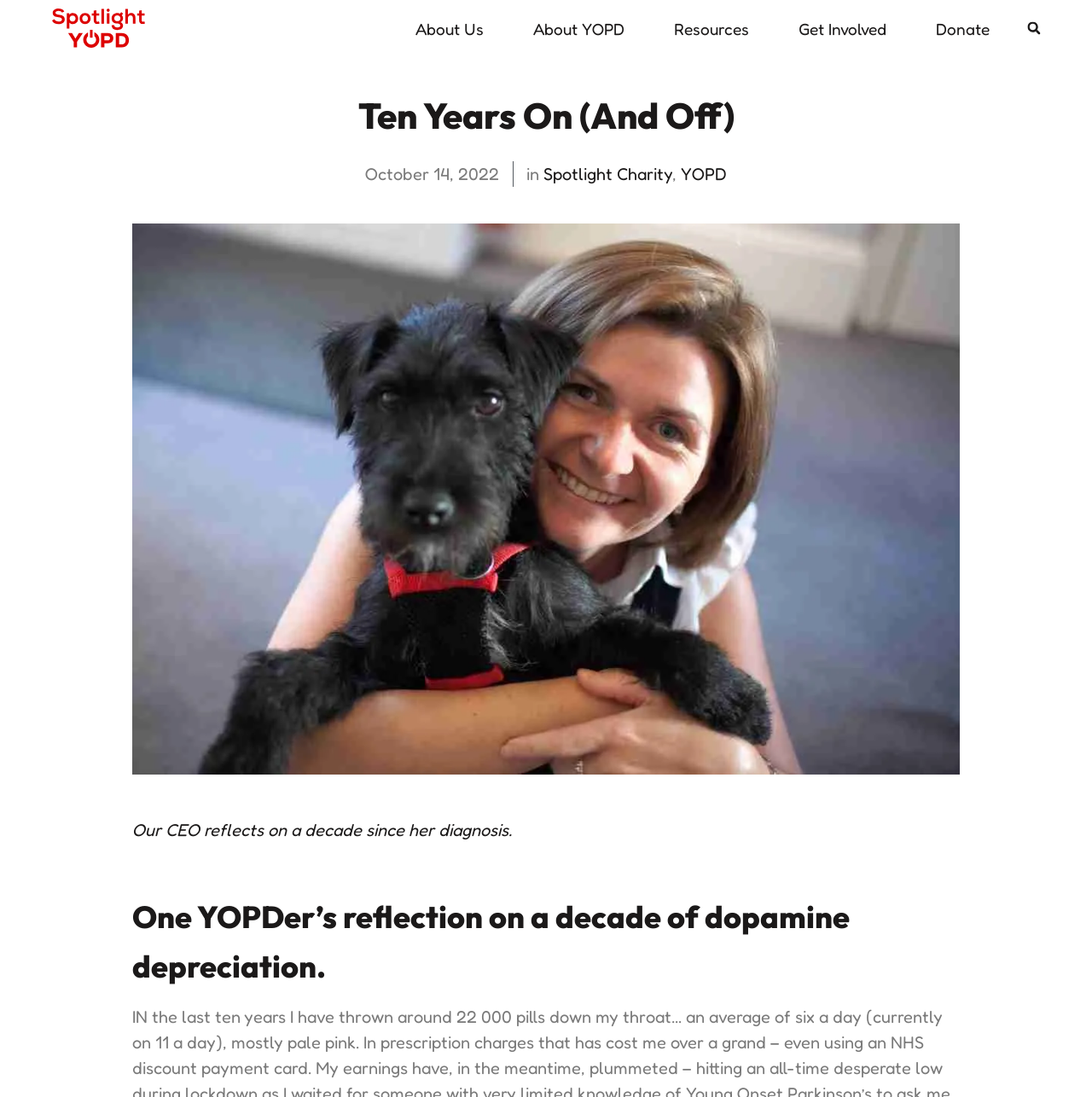Determine the bounding box coordinates for the area that needs to be clicked to fulfill this task: "Go to About Us". The coordinates must be given as four float numbers between 0 and 1, i.e., [left, top, right, bottom].

[0.381, 0.017, 0.443, 0.035]